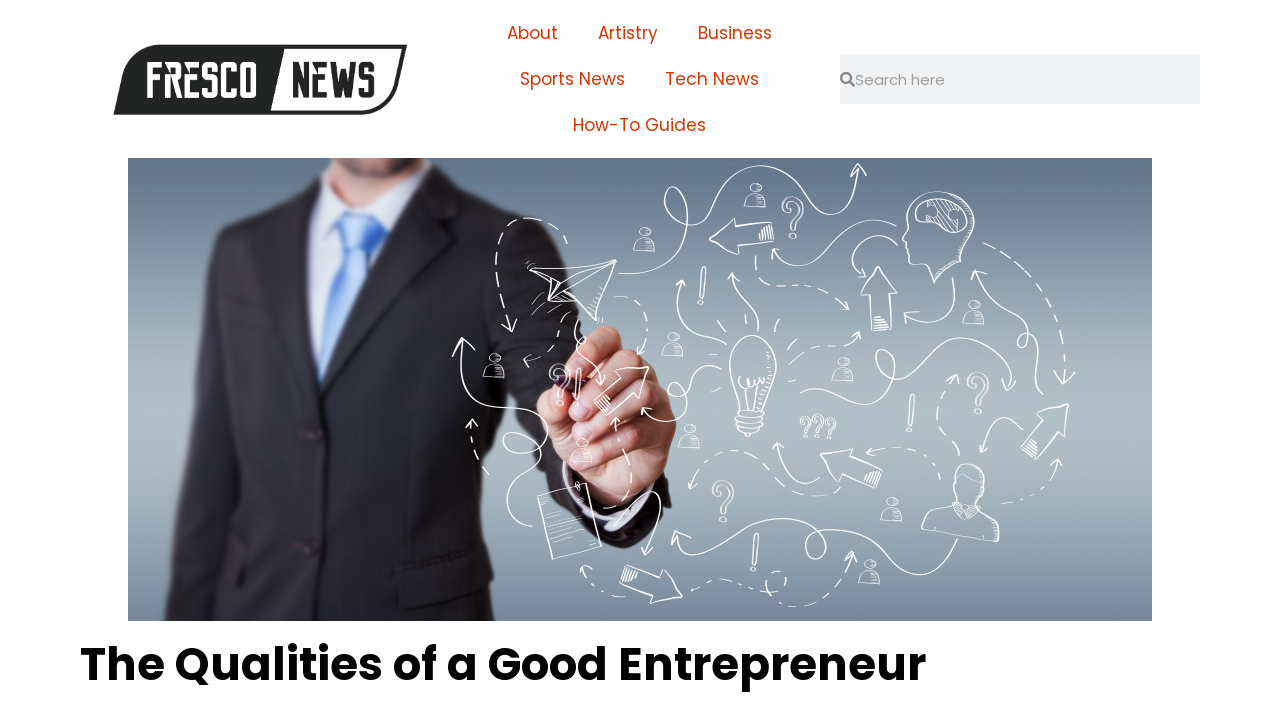Give a one-word or short phrase answer to the question: 
How many links are in the top navigation bar?

5